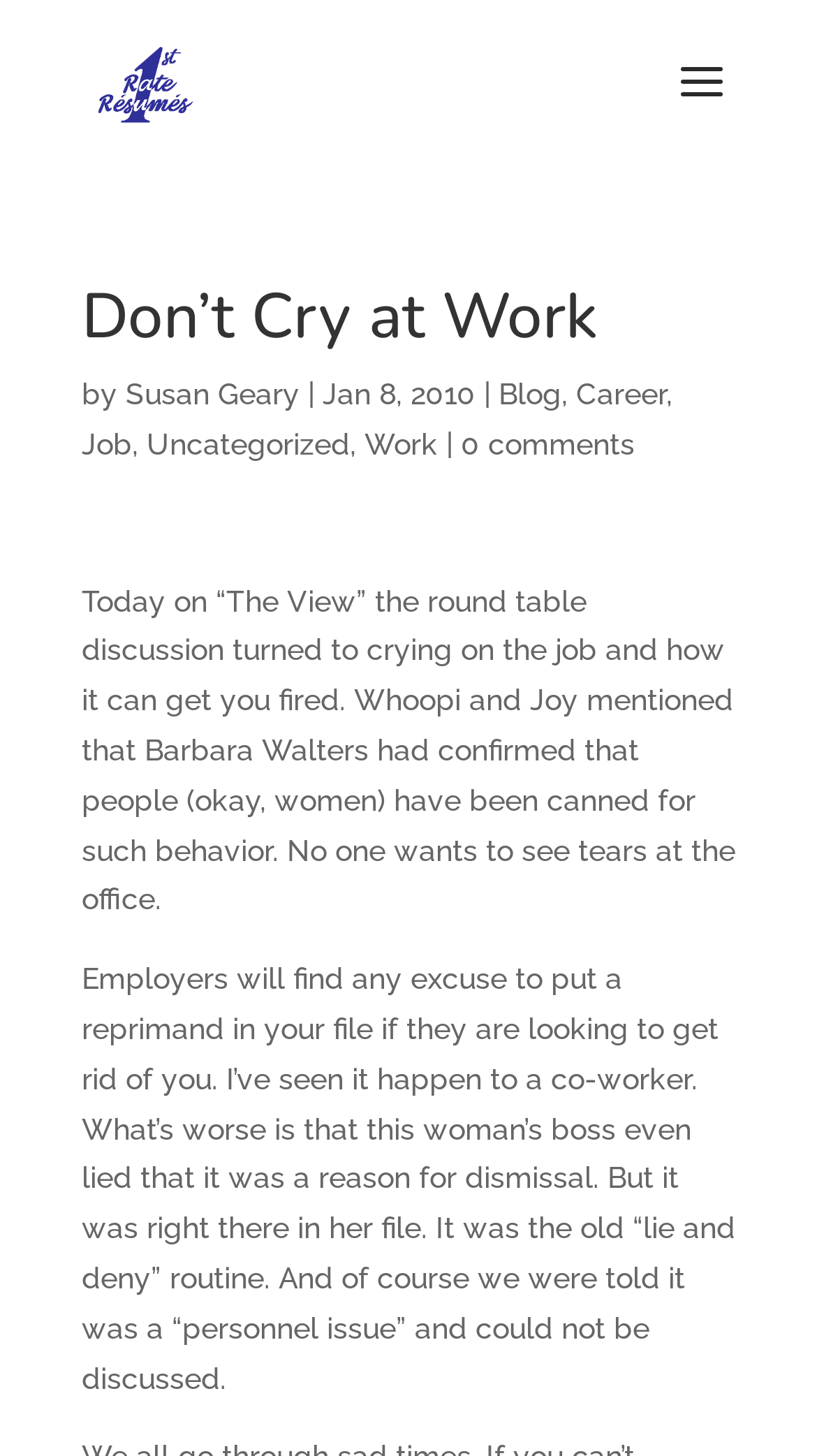Locate the UI element described as follows: "Career". Return the bounding box coordinates as four float numbers between 0 and 1 in the order [left, top, right, bottom].

[0.705, 0.259, 0.815, 0.282]